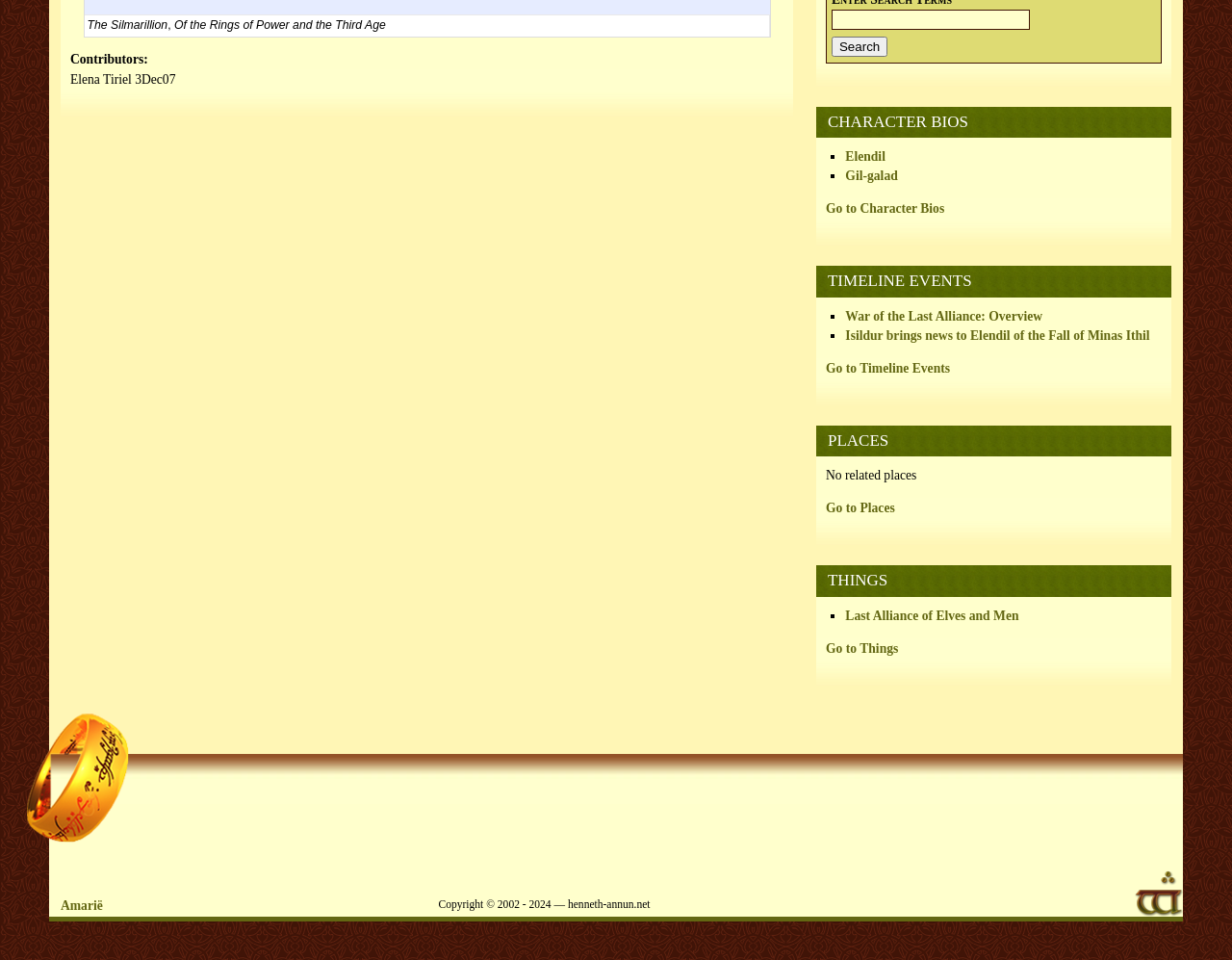From the webpage screenshot, predict the bounding box of the UI element that matches this description: "Go to Character Bios".

[0.67, 0.21, 0.767, 0.225]